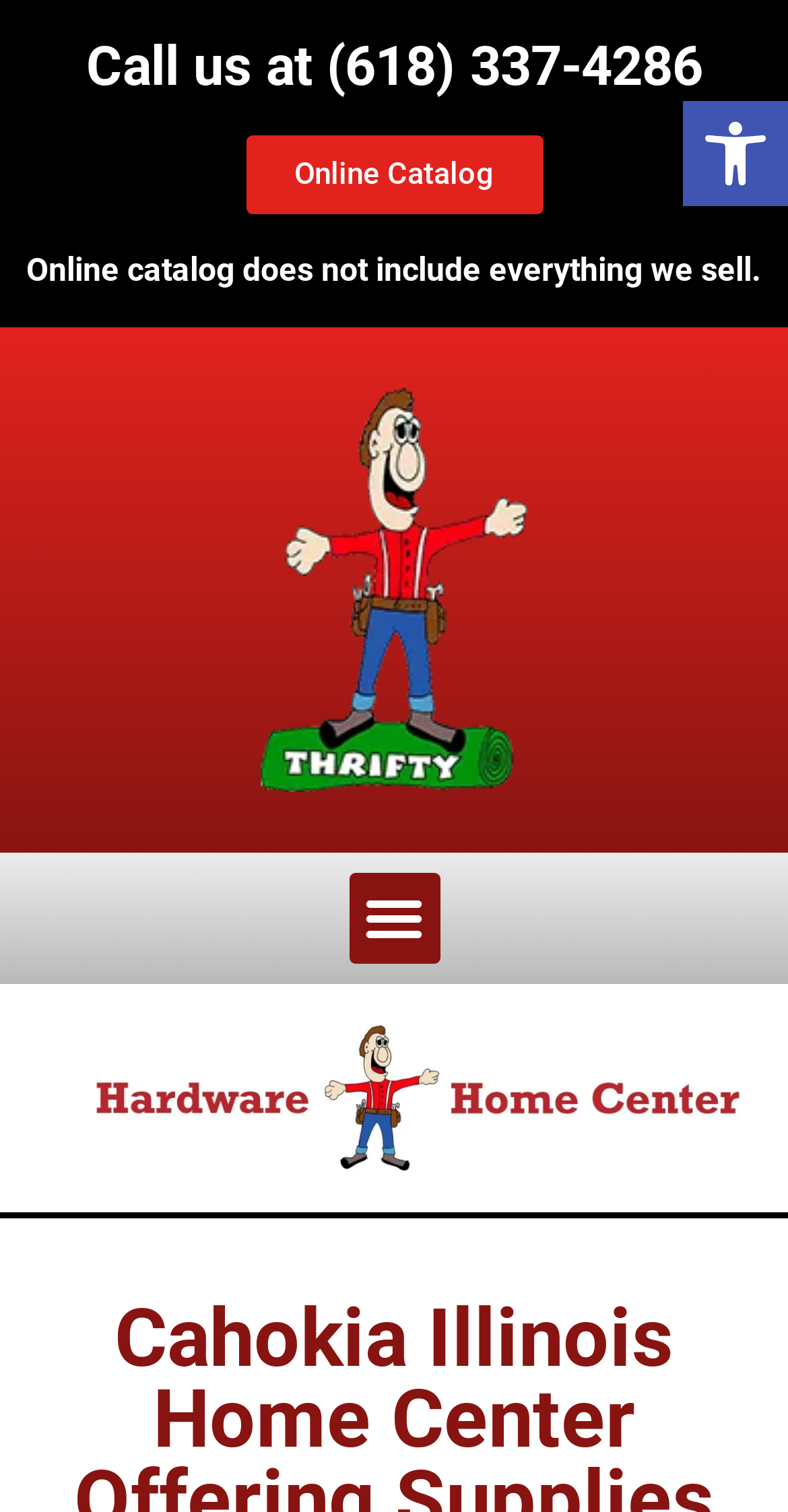Is the menu toggle button expanded?
Please provide a detailed and comprehensive answer to the question.

I checked the menu toggle button and saw that its 'expanded' property is set to 'False', indicating that it is not expanded.